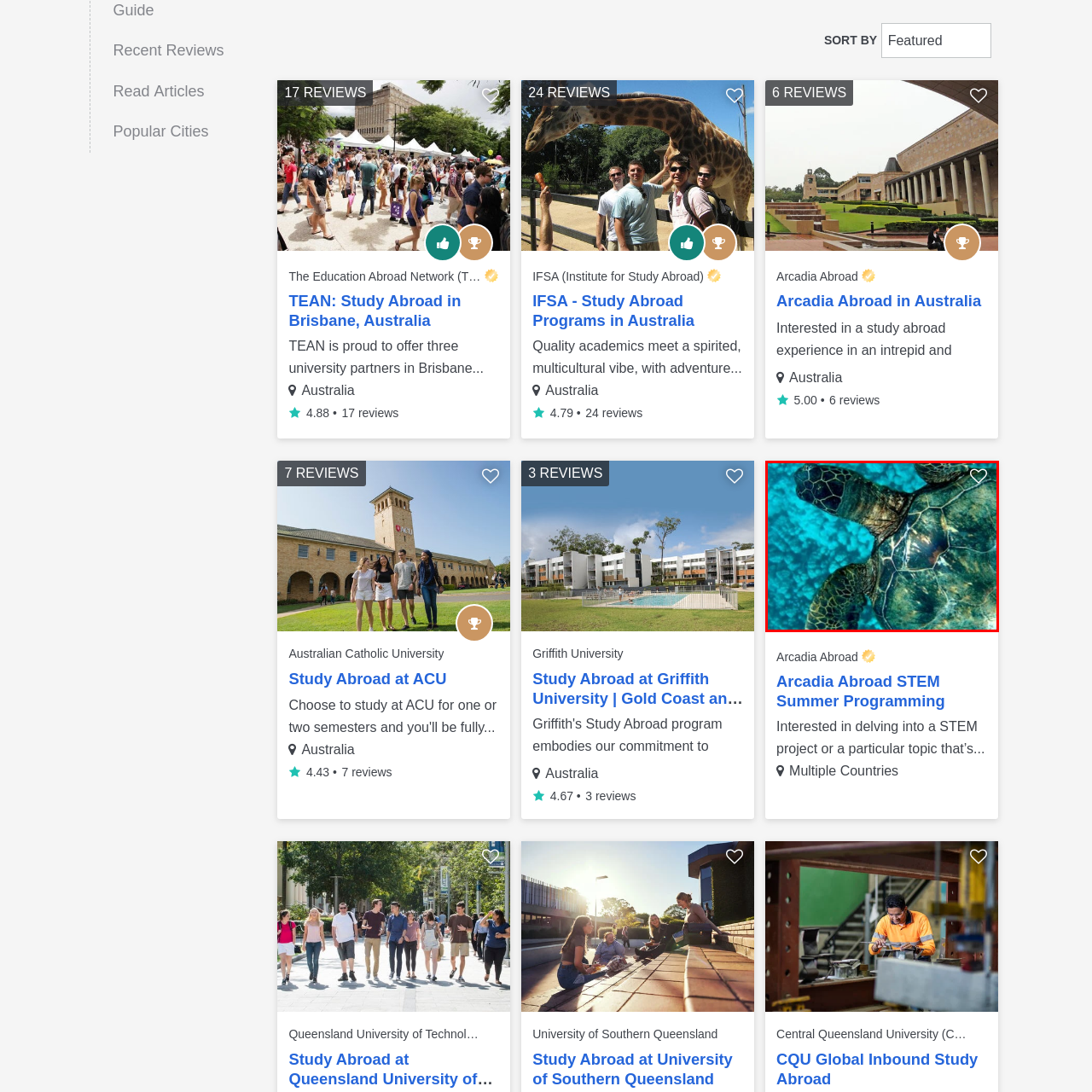Craft an in-depth description of the visual elements captured within the red box.

The image depicts a serene underwater scene featuring a majestic sea turtle gracefully gliding over vibrant coral formations. The intricate patterns of the turtle's shell are highlighted against the stunning turquoise backdrop of the ocean, showcasing the beauty of marine life. In the upper right corner, a subtle heart icon suggests the option to add this stunning view to a wish list, emphasizing the enchantment of underwater adventures and the desire to share such breathtaking moments. This image is featured in the context of study abroad opportunities in Australia, specifically related to programs offered by Arcadia Abroad, inviting viewers to explore unique experiences in nature and marine conservation.